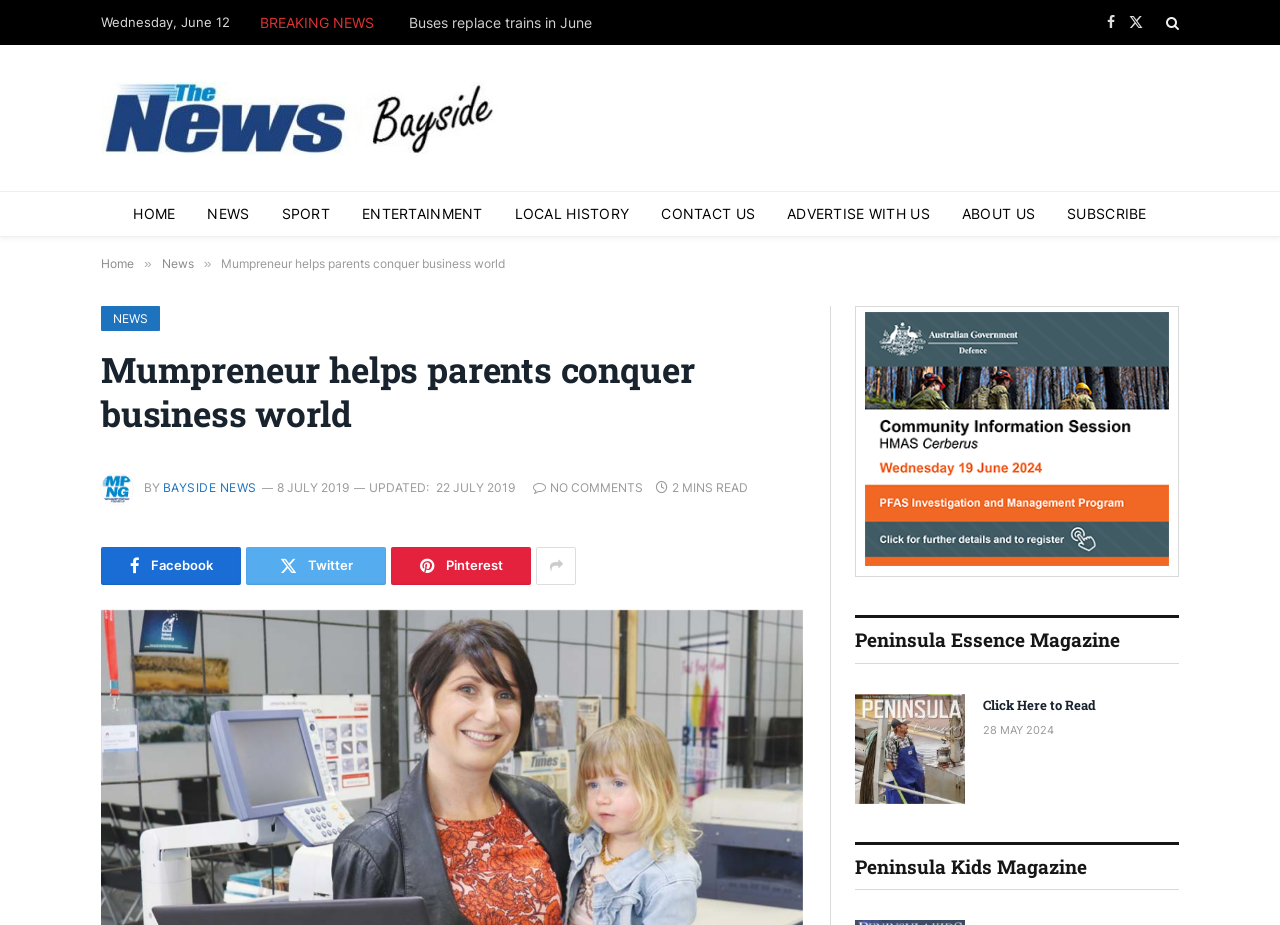Extract the primary heading text from the webpage.

Mumpreneur helps parents conquer business world